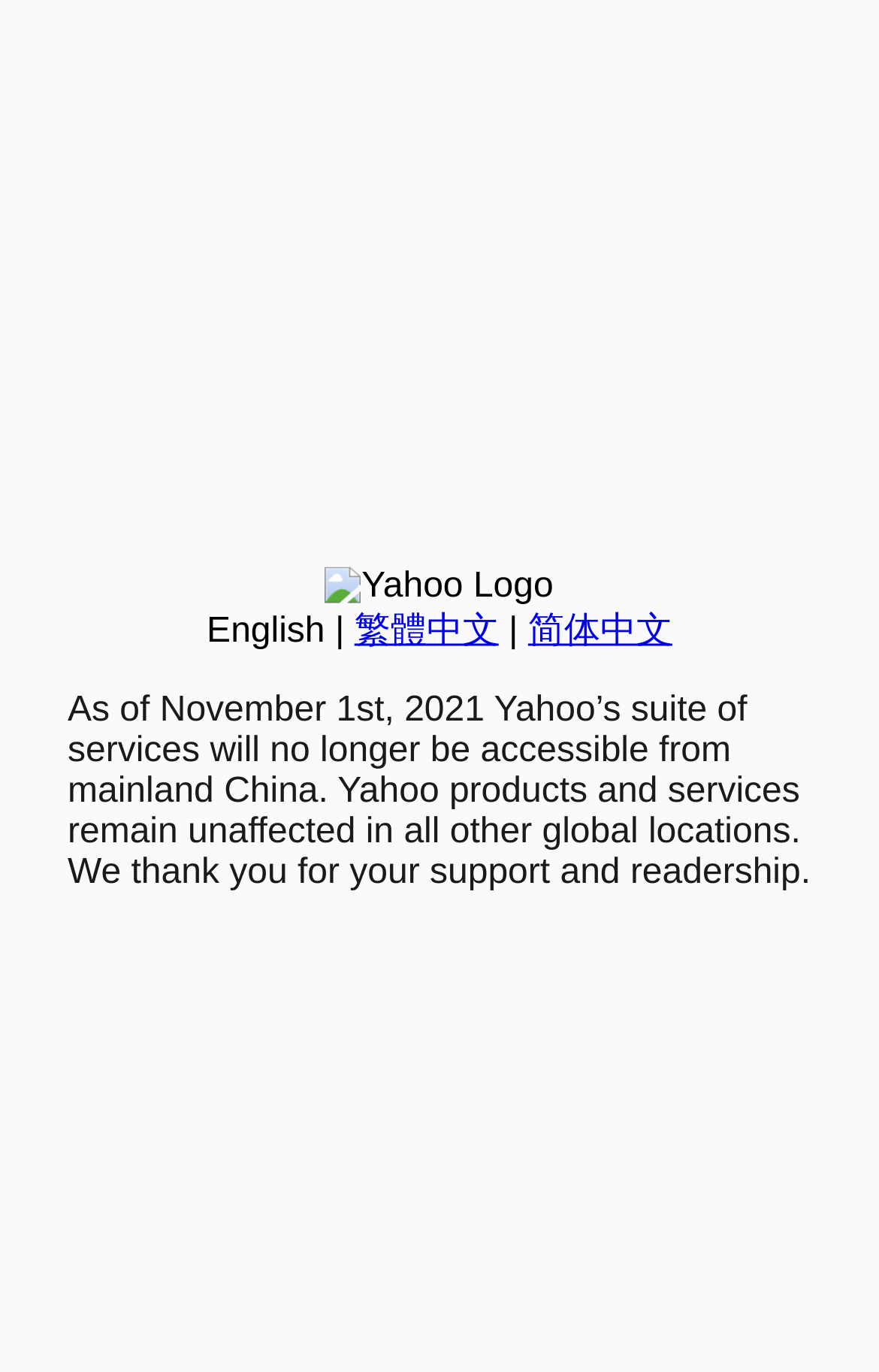Ascertain the bounding box coordinates for the UI element detailed here: "English". The coordinates should be provided as [left, top, right, bottom] with each value being a float between 0 and 1.

[0.235, 0.446, 0.37, 0.474]